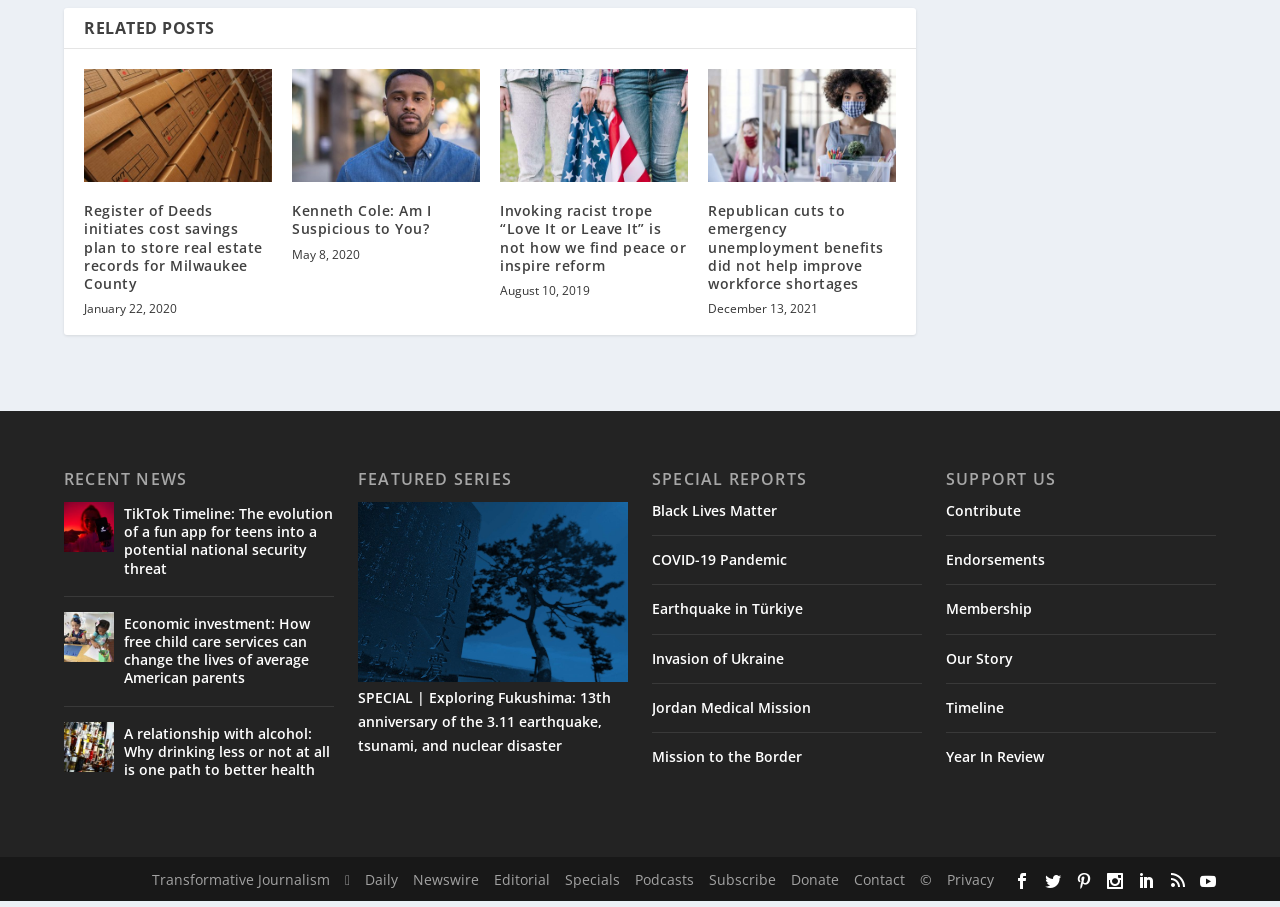Determine the bounding box for the described UI element: "Earthquake in Türkiye".

[0.509, 0.668, 0.627, 0.689]